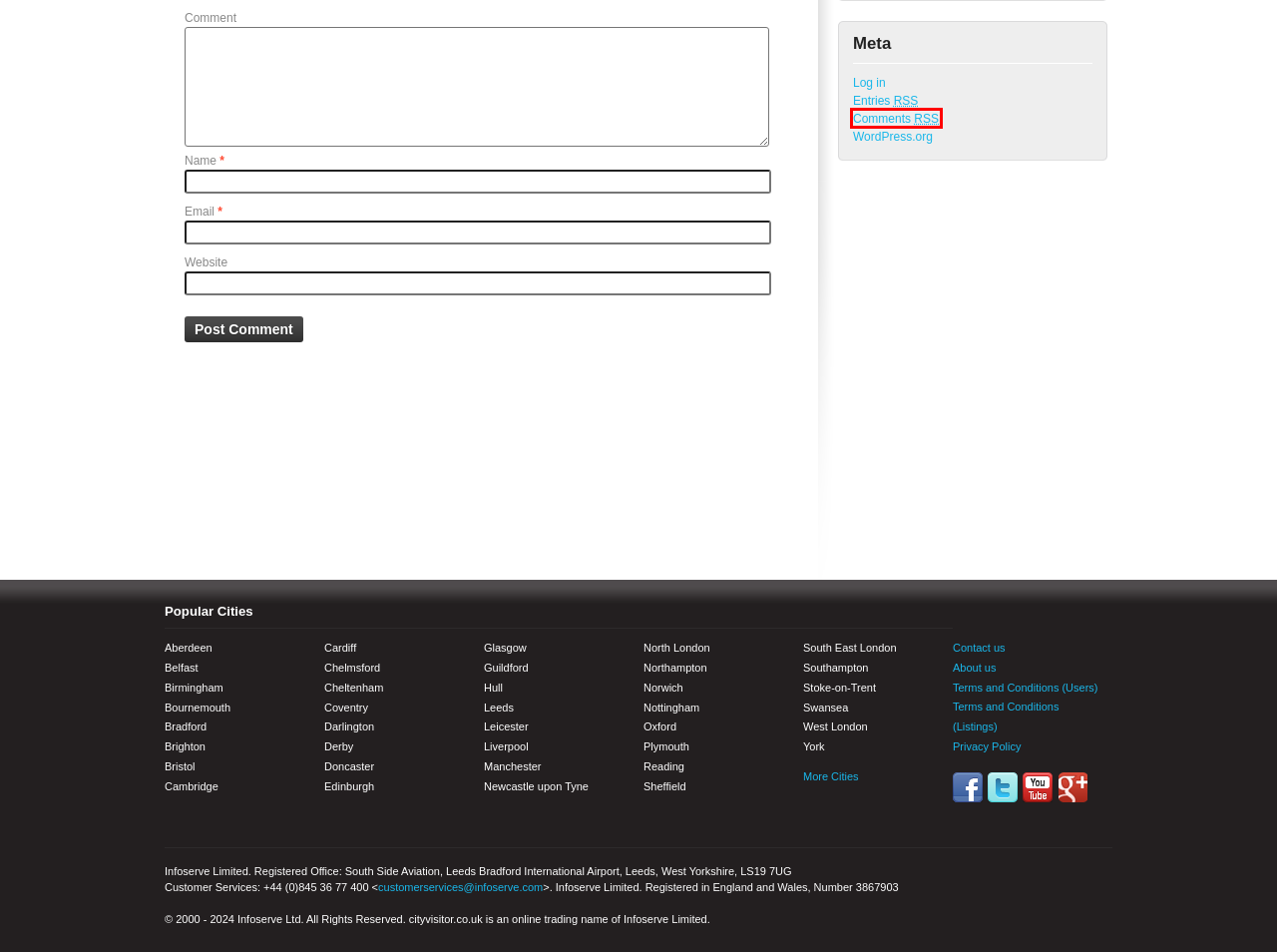Observe the screenshot of a webpage with a red bounding box around an element. Identify the webpage description that best fits the new page after the element inside the bounding box is clicked. The candidates are:
A. For offers, discounts and events in South East London see Cityvisitor
B. Discover all the latest offers and events in Oxford on Cityvisitor
C. Terms and Conditions for Users | Cityvisitor
D. You can find offers and events in Chelmsford on Cityvisitor
E. Comments for Derby Blog Cityvisitor.co.uk
F. See the latest discounts and events in Brighton on Cityvisitor
G. For offers and events in Southampton see Cityvisitor
H. Find all the hottest offers and events in Leeds on Cityvisitor

E